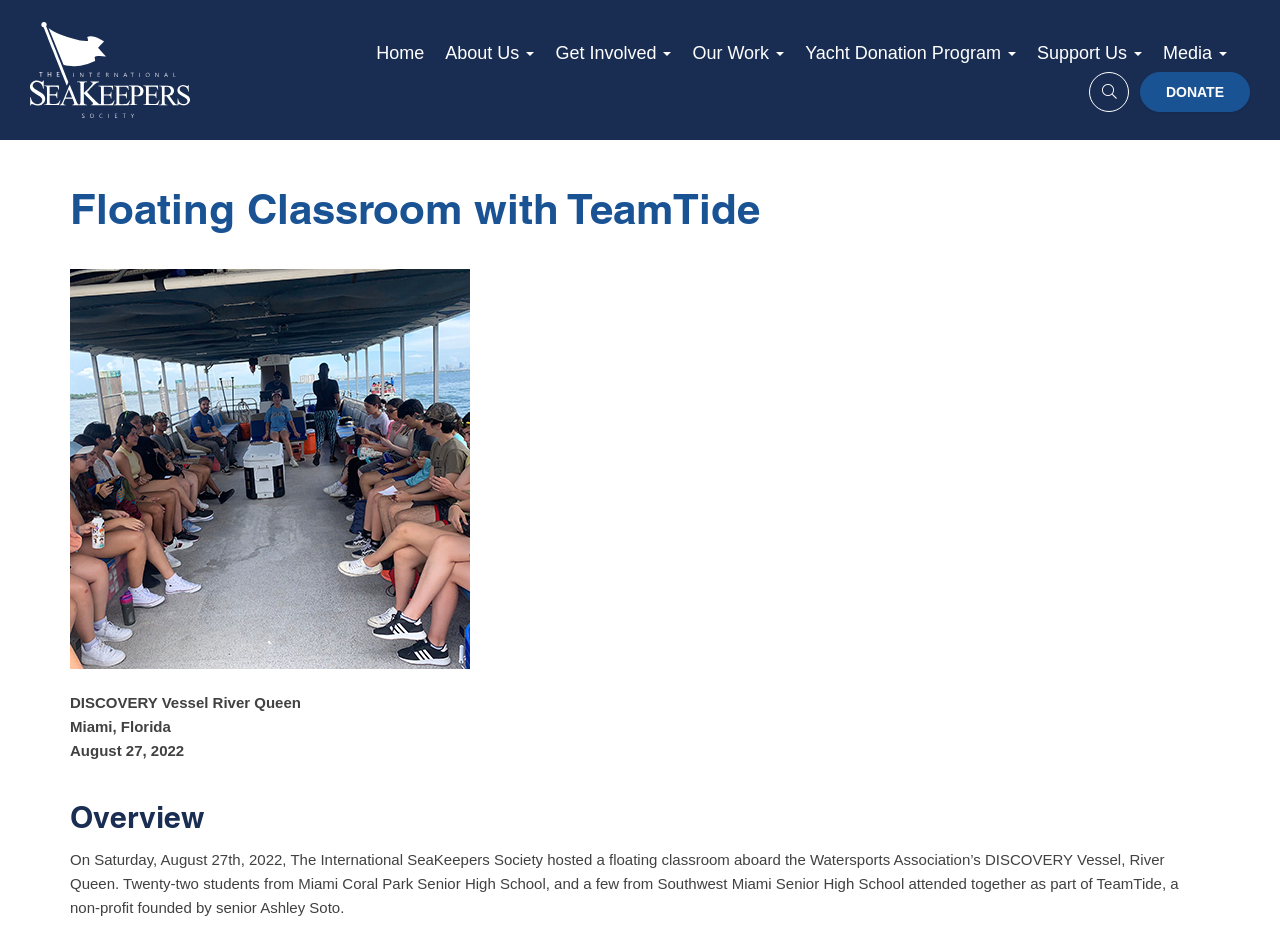Please answer the following question using a single word or phrase: 
What is the name of the vessel?

River Queen